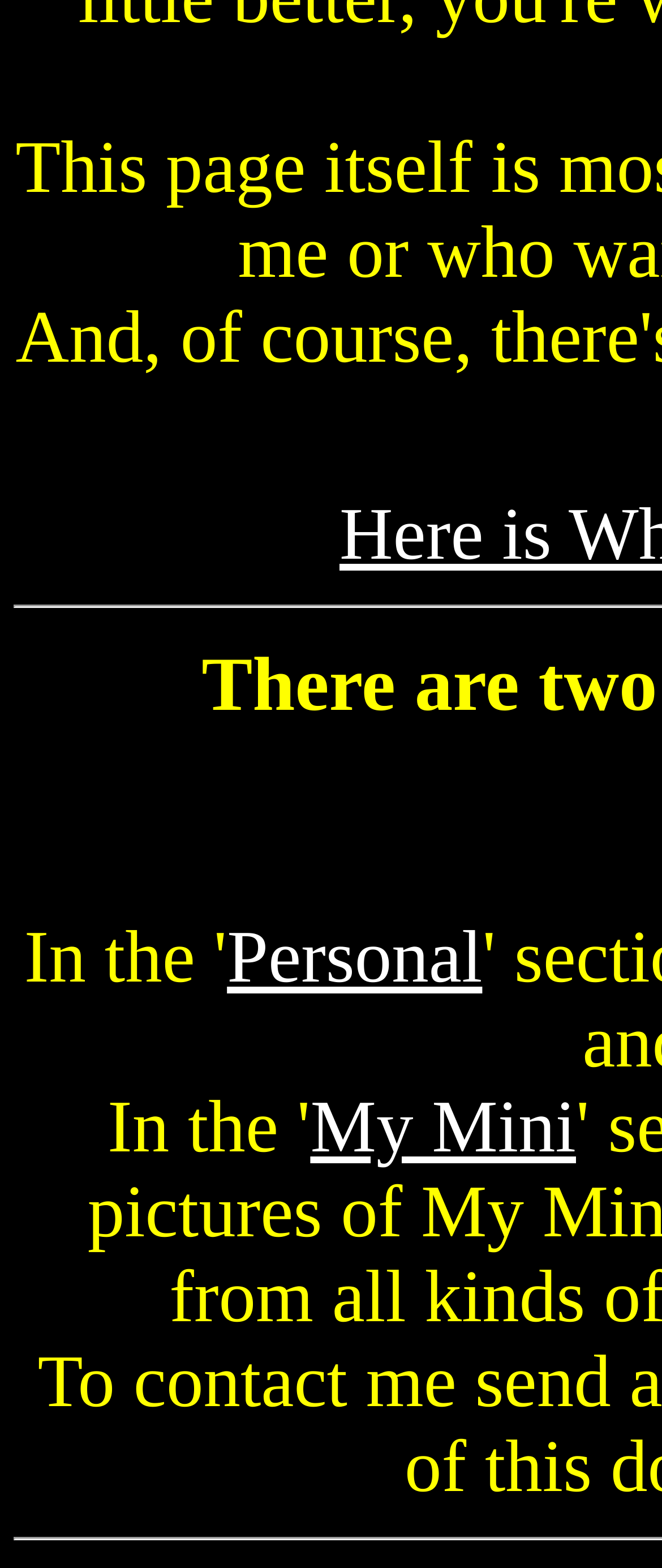Identify and provide the bounding box coordinates of the UI element described: "My Mini". The coordinates should be formatted as [left, top, right, bottom], with each number being a float between 0 and 1.

[0.469, 0.693, 0.87, 0.745]